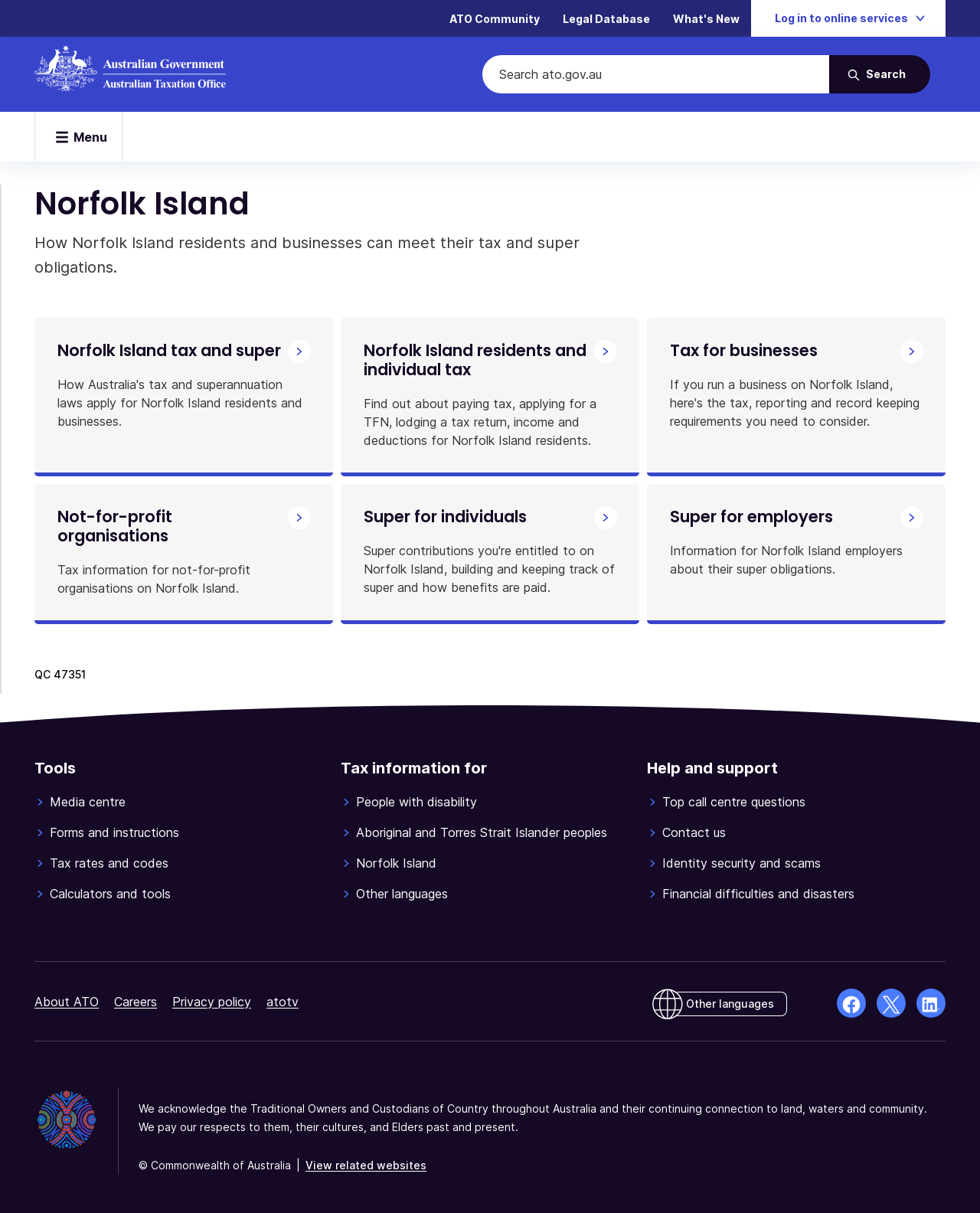Determine the bounding box coordinates of the clickable element to complete this instruction: "Get help and support". Provide the coordinates in the format of four float numbers between 0 and 1, [left, top, right, bottom].

[0.66, 0.623, 0.965, 0.643]